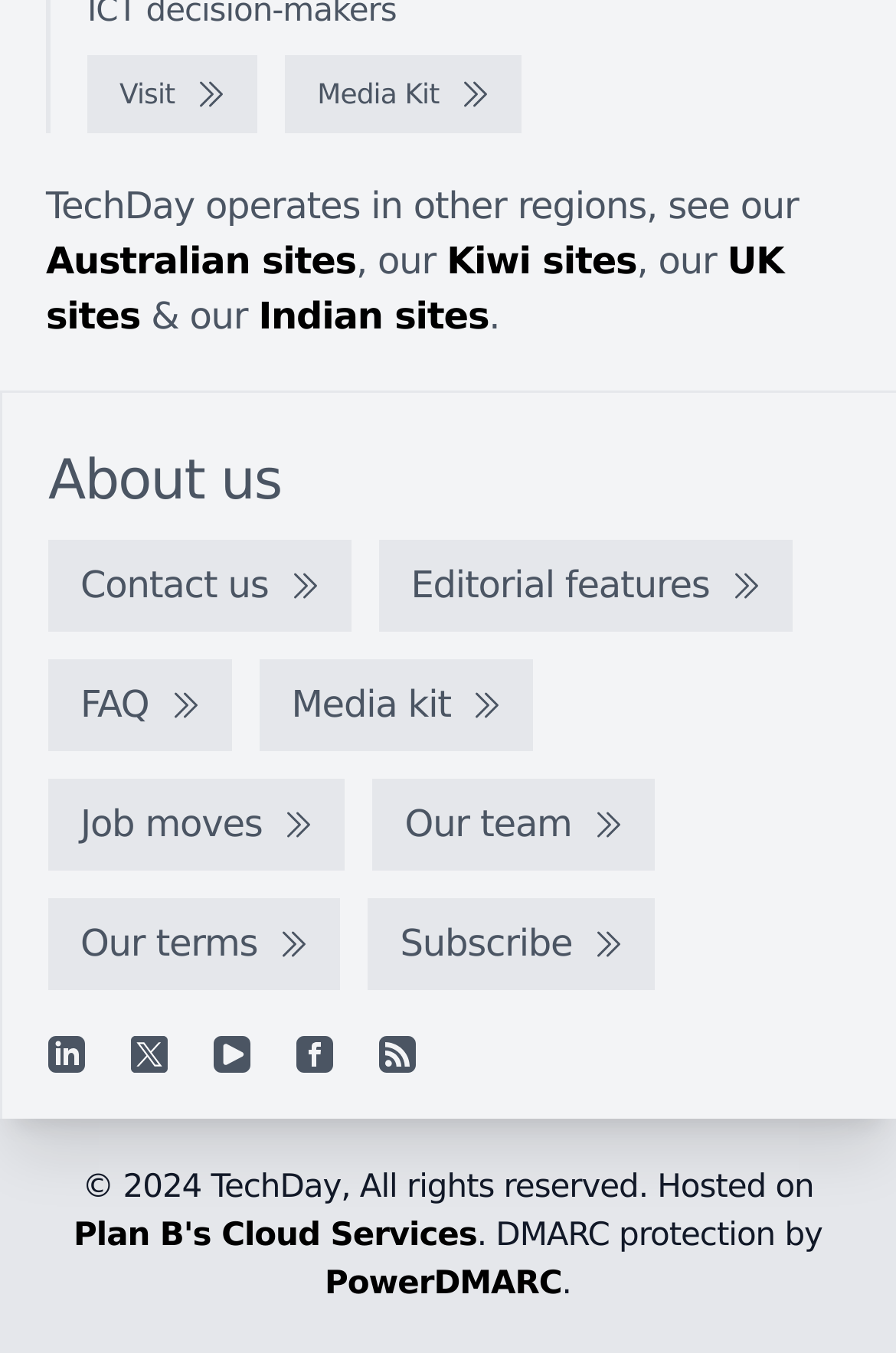Highlight the bounding box coordinates of the element you need to click to perform the following instruction: "Follow TechDay on LinkedIn."

[0.054, 0.766, 0.095, 0.793]